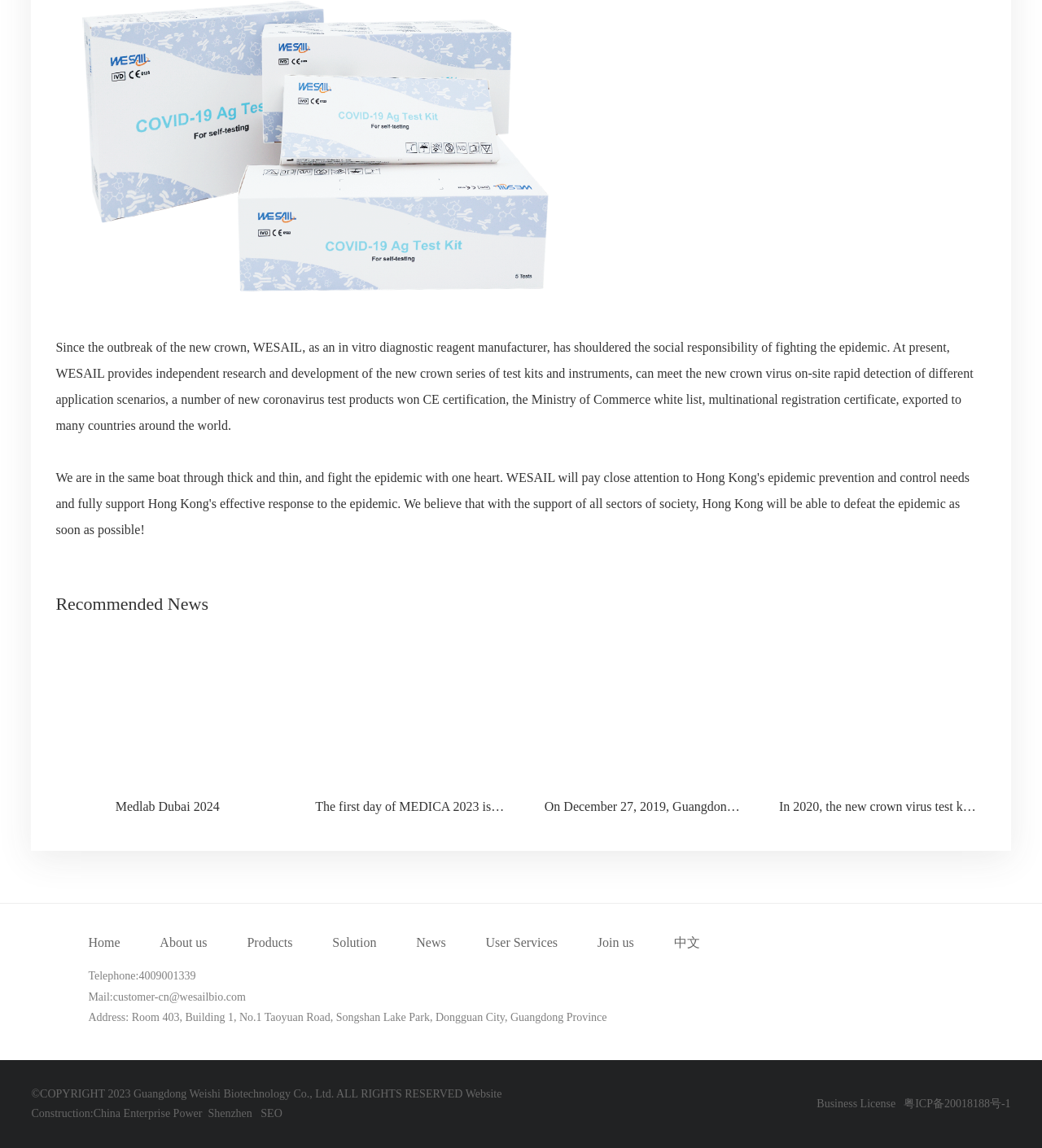Can you find the bounding box coordinates for the element to click on to achieve the instruction: "Go to the 'About us' page"?

[0.153, 0.816, 0.237, 0.827]